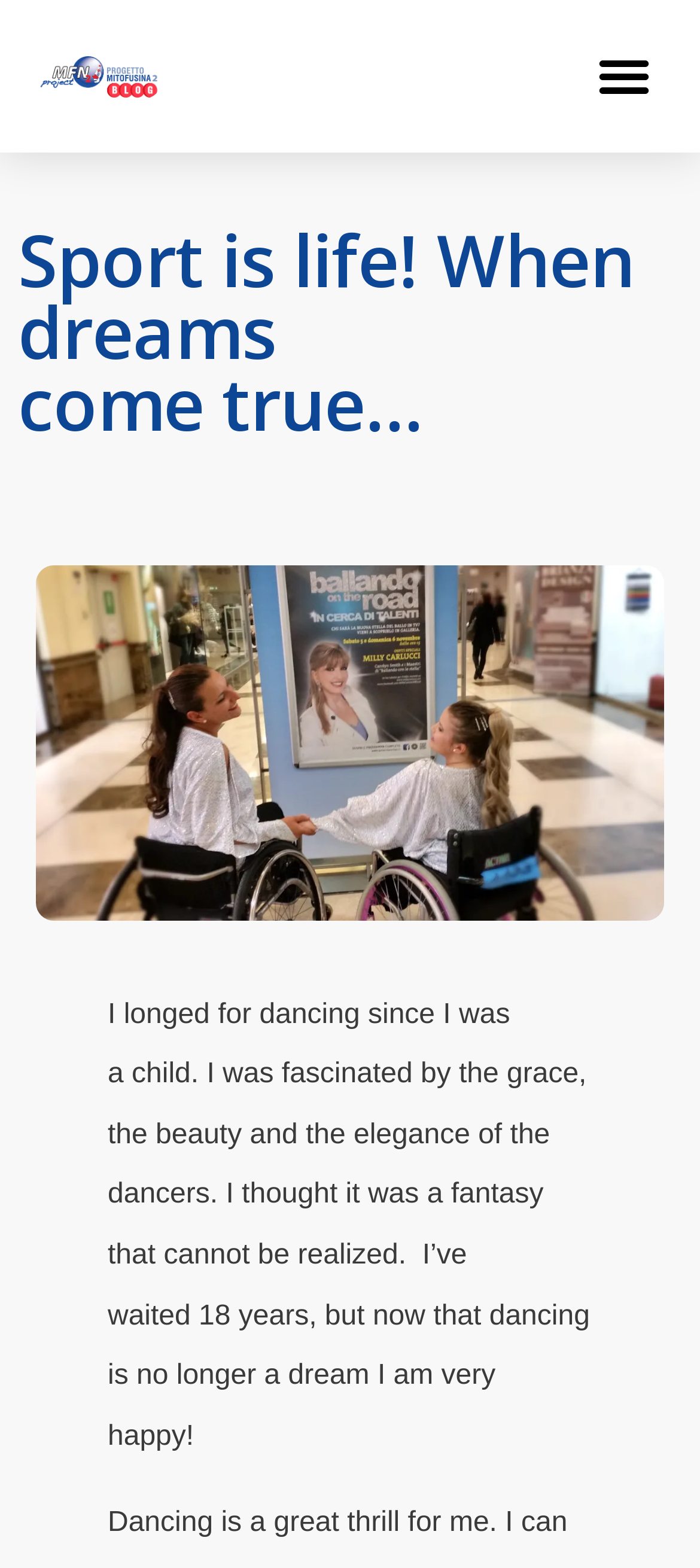Please determine the bounding box coordinates, formatted as (top-left x, top-left y, bottom-right x, bottom-right y), with all values as floating point numbers between 0 and 1. Identify the bounding box of the region described as: Menu

[0.833, 0.023, 0.949, 0.074]